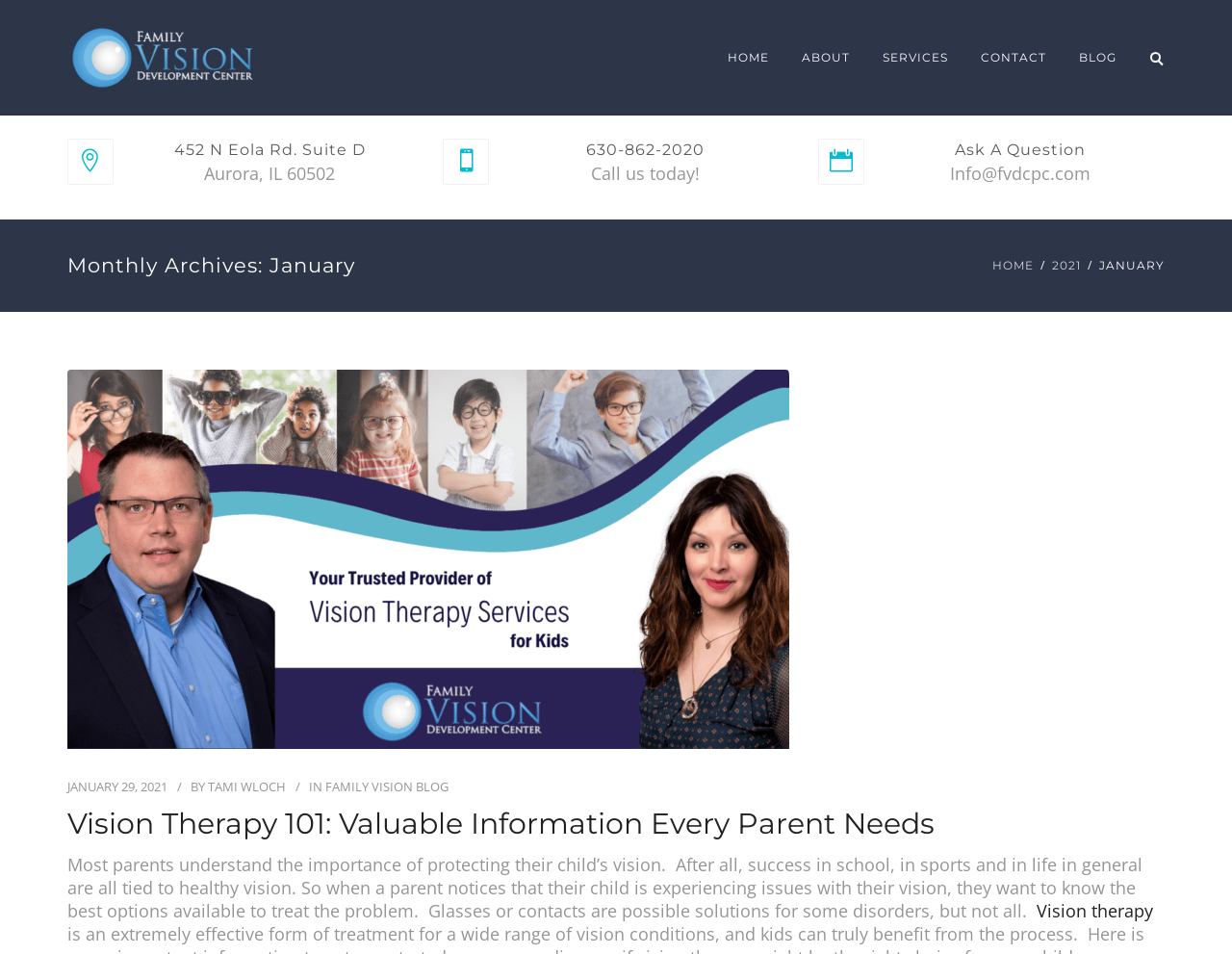Pinpoint the bounding box coordinates of the element that must be clicked to accomplish the following instruction: "Click the CONTACT link". The coordinates should be in the format of four float numbers between 0 and 1, i.e., [left, top, right, bottom].

[0.788, 0.042, 0.858, 0.079]